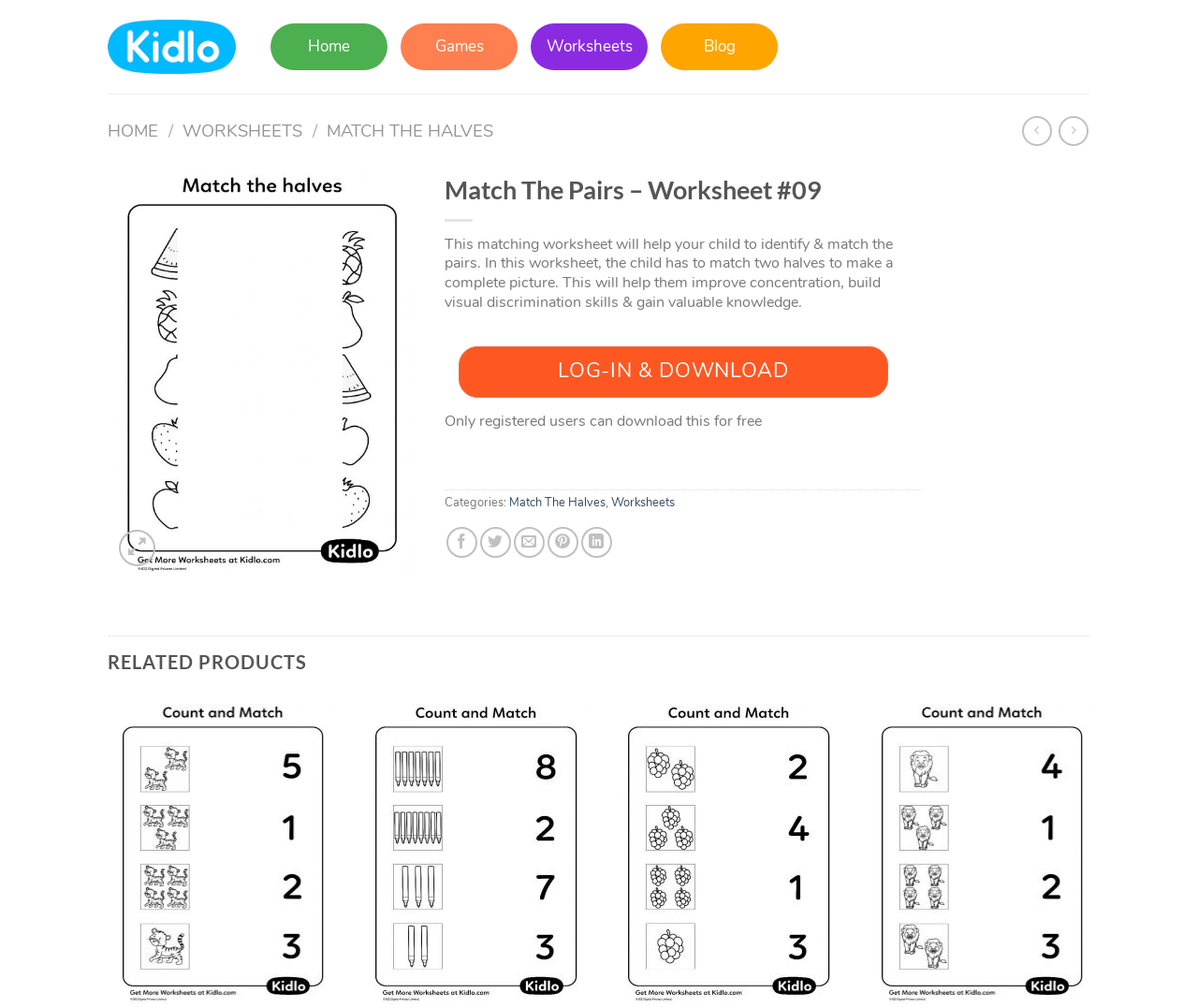What do children need to do to complete the picture?
Please answer using one word or phrase, based on the screenshot.

Match two halves